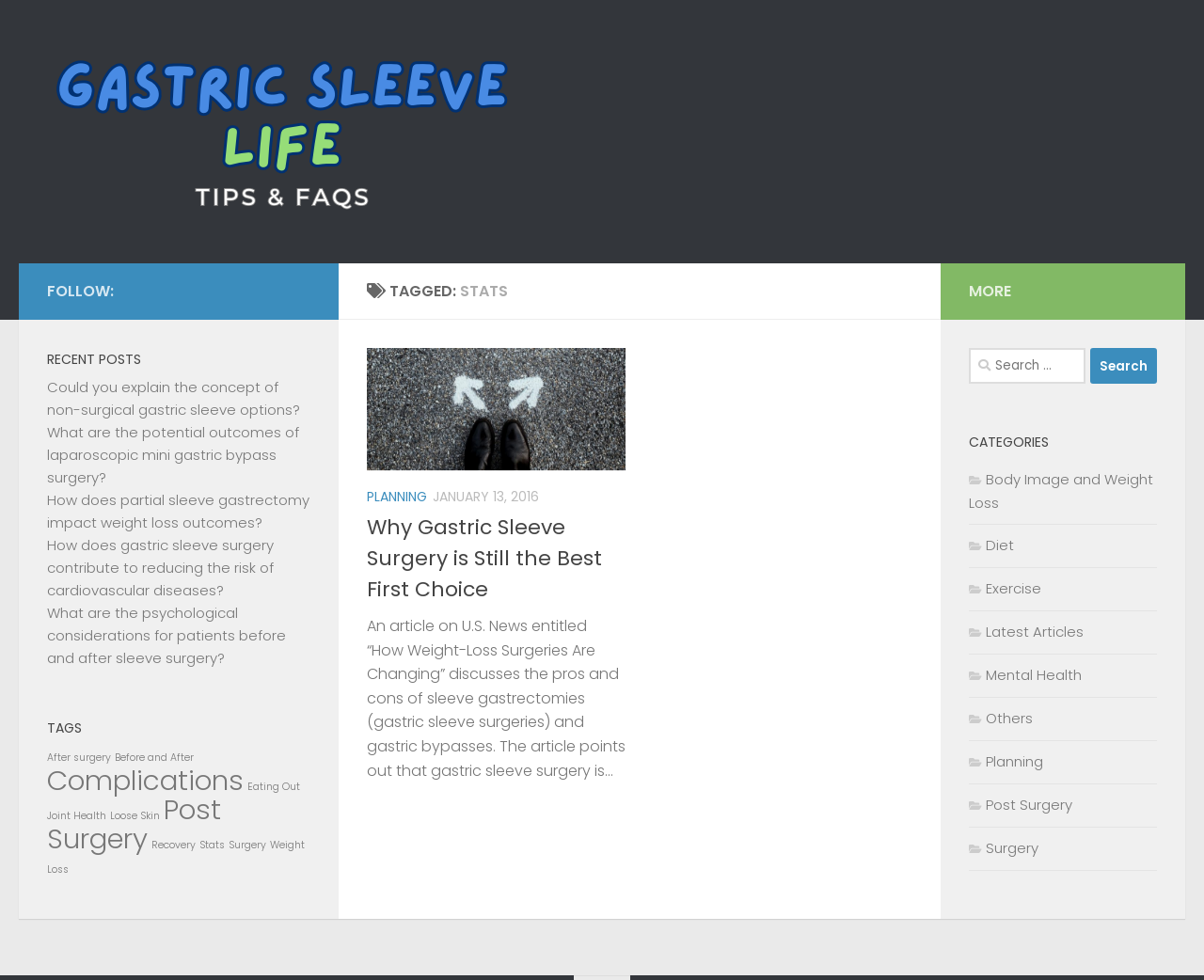Please mark the bounding box coordinates of the area that should be clicked to carry out the instruction: "View the 'Stats' tag".

[0.166, 0.855, 0.187, 0.869]